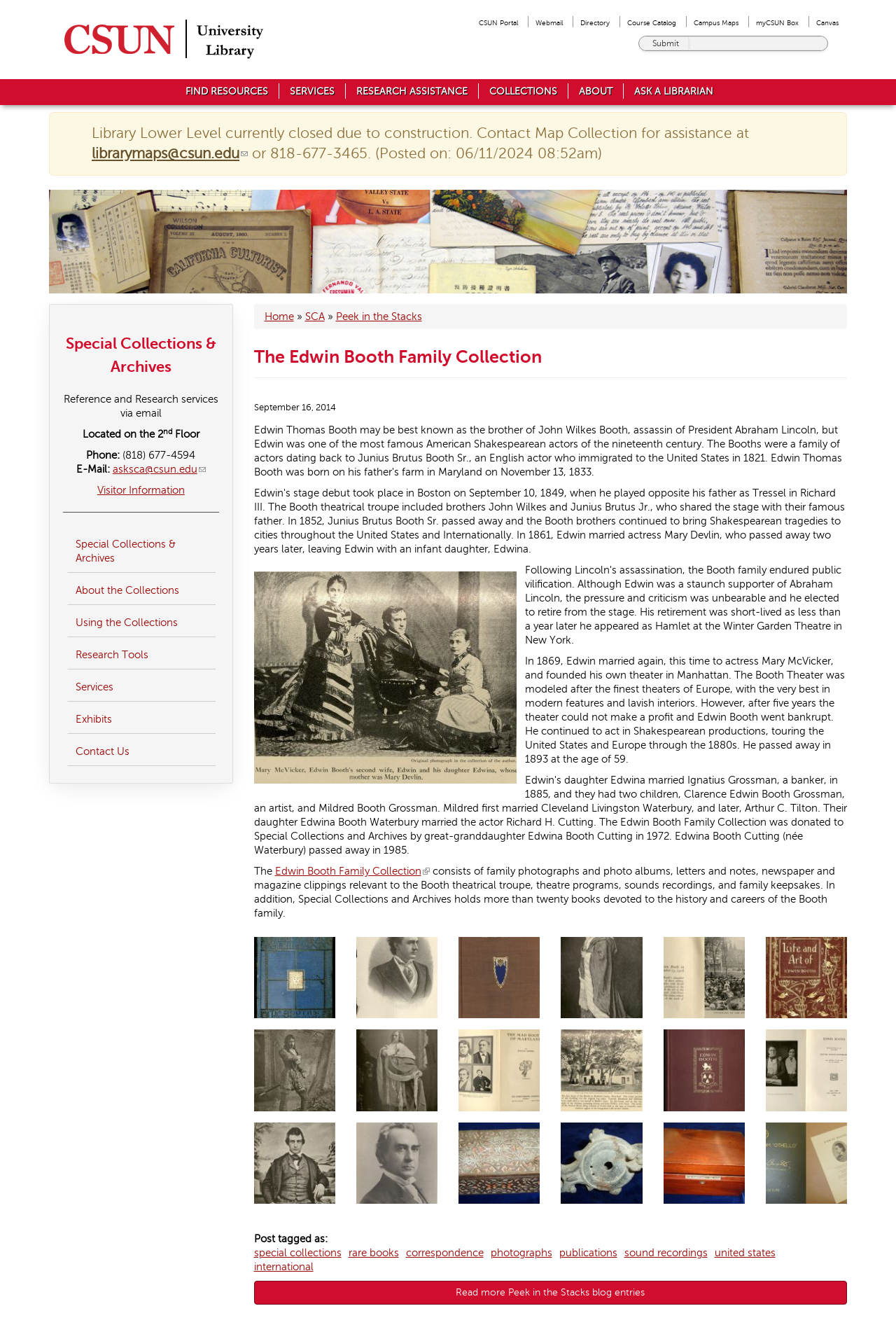Locate the bounding box of the UI element with the following description: "librarymaps@csun.edu(link sends e-mail)".

[0.102, 0.109, 0.277, 0.122]